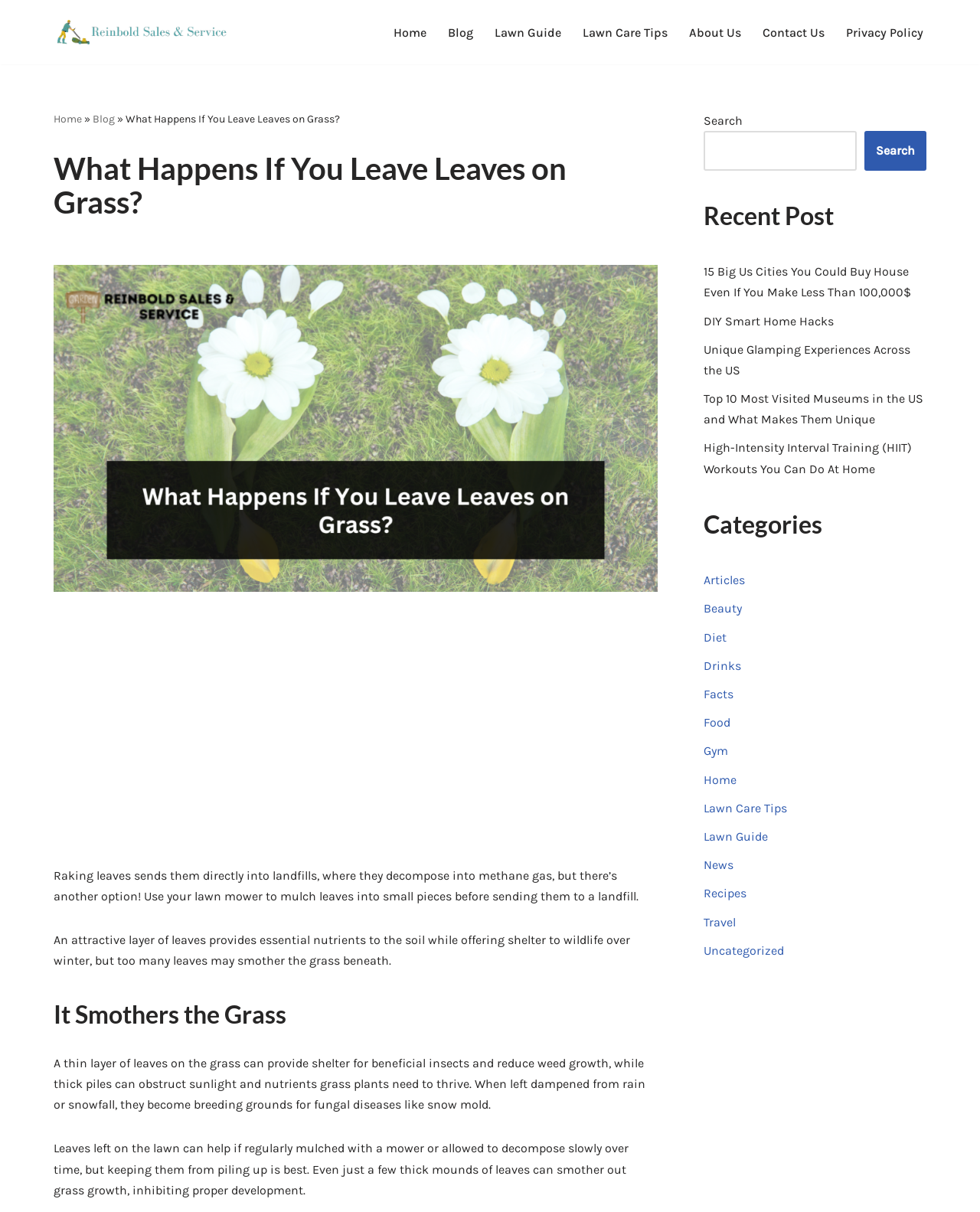What type of content is available on this website?
Examine the image closely and answer the question with as much detail as possible.

The webpage features articles related to lawn care, as well as lifestyle topics such as beauty, diet, and travel. This is evident from the categories listed in the right sidebar, which include 'Lawn Care Tips', 'Lawn Guide', and other non-lawn-care-related topics.